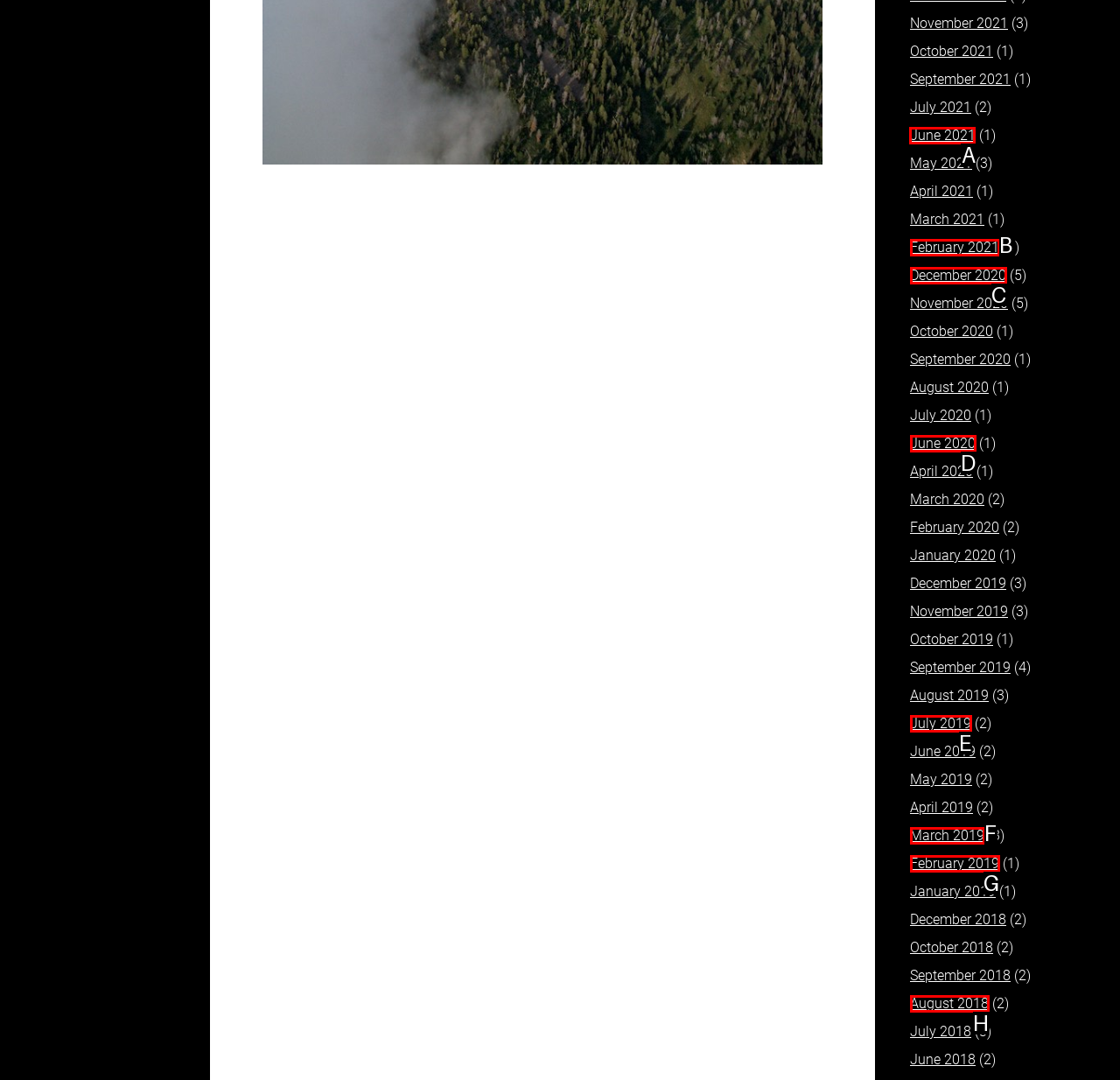Look at the highlighted elements in the screenshot and tell me which letter corresponds to the task: Click on the 'Search' button.

None